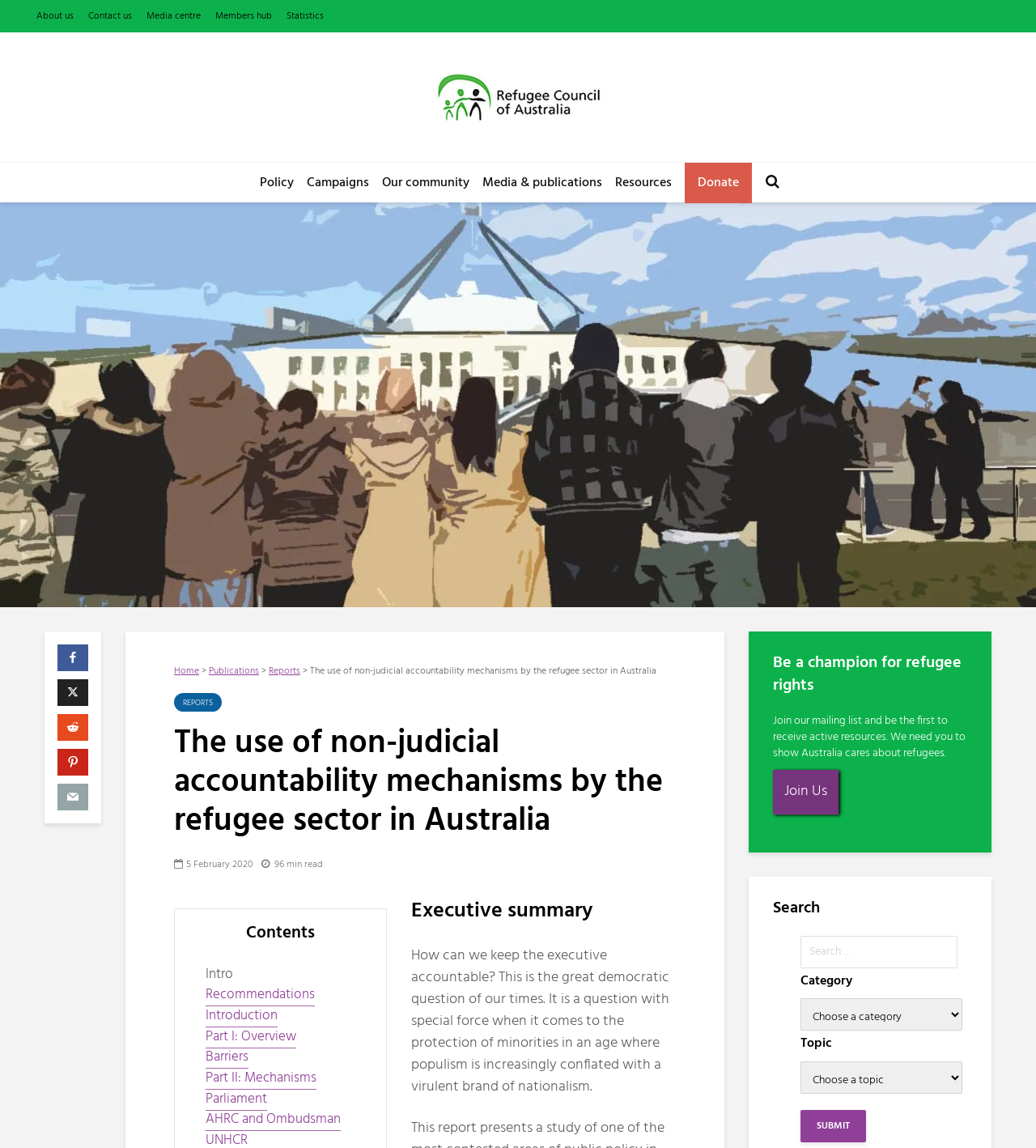What is the purpose of the search bar?
Please answer the question with a single word or phrase, referencing the image.

To search for resources